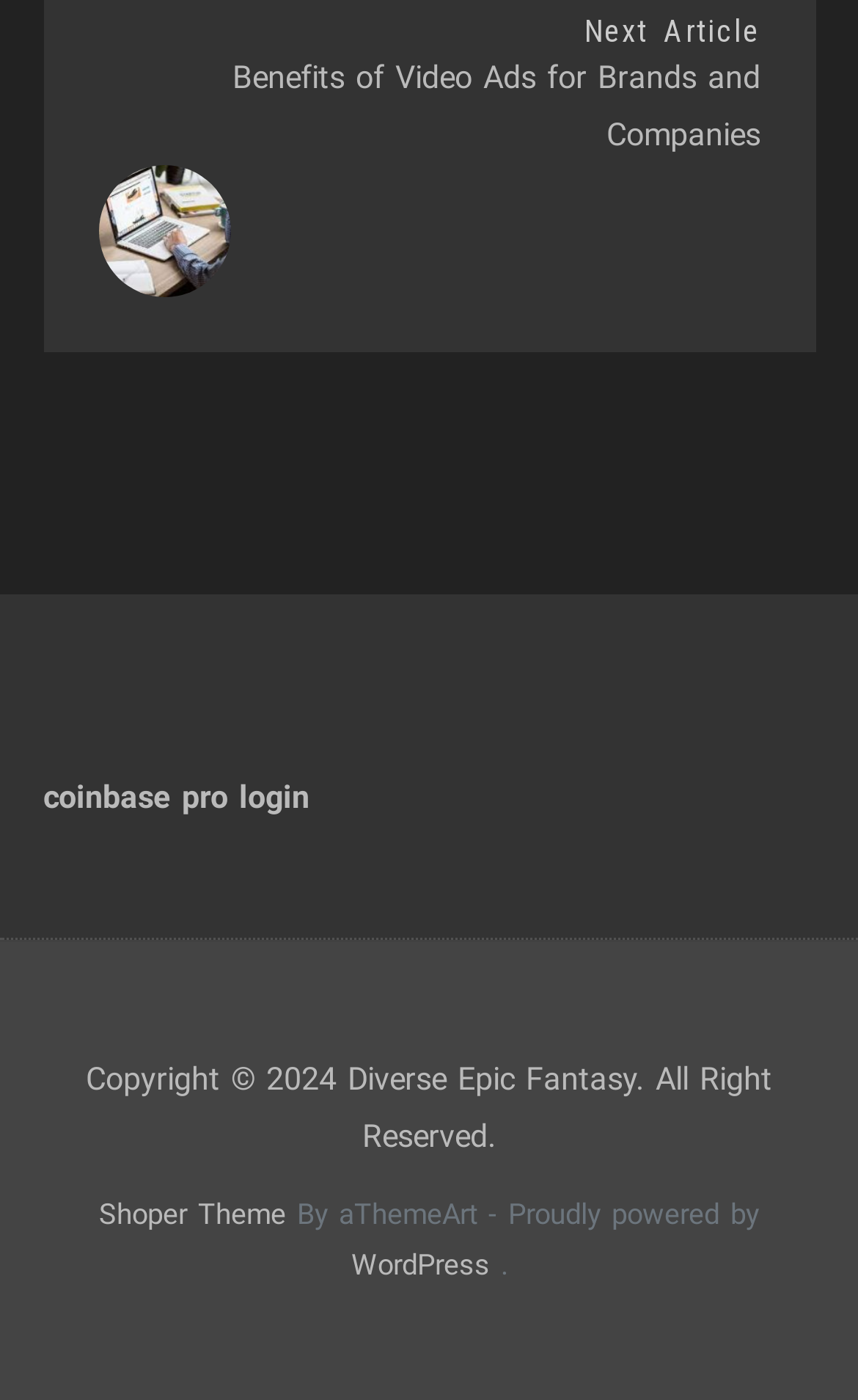Please answer the following question using a single word or phrase: 
What is the name of the theme used by the webpage?

Shoper Theme